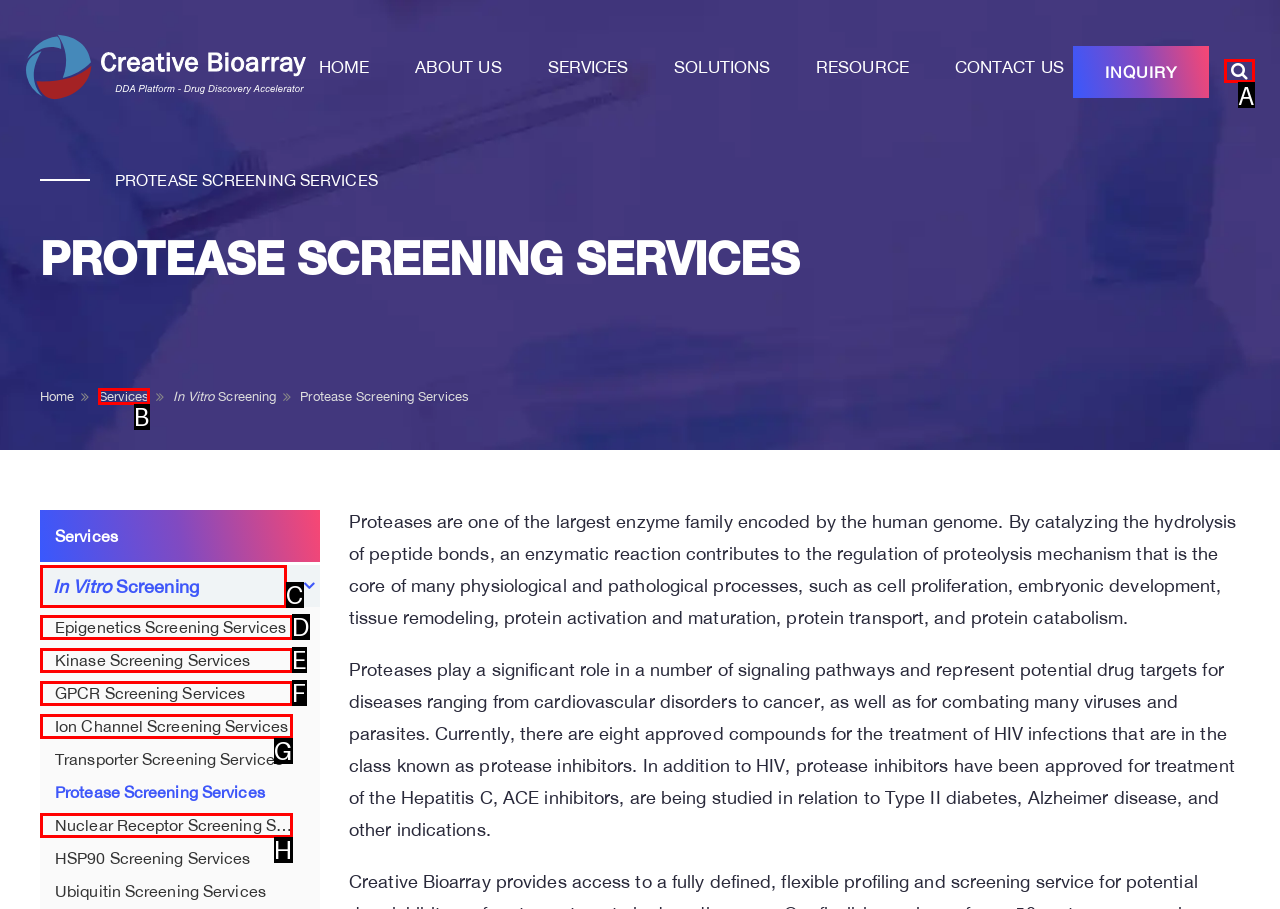Point out the HTML element I should click to achieve the following: Click the search button Reply with the letter of the selected element.

A